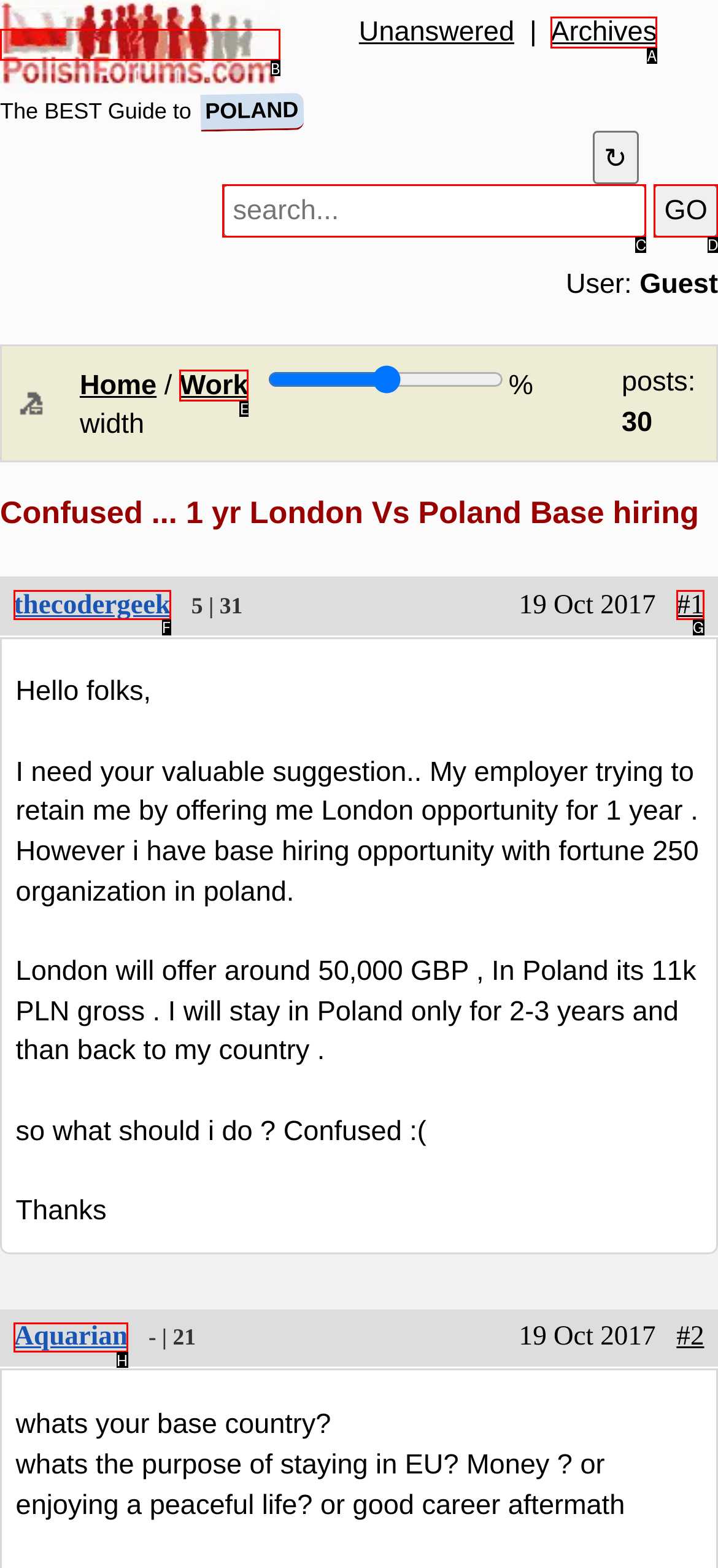Using the description: Work
Identify the letter of the corresponding UI element from the choices available.

E